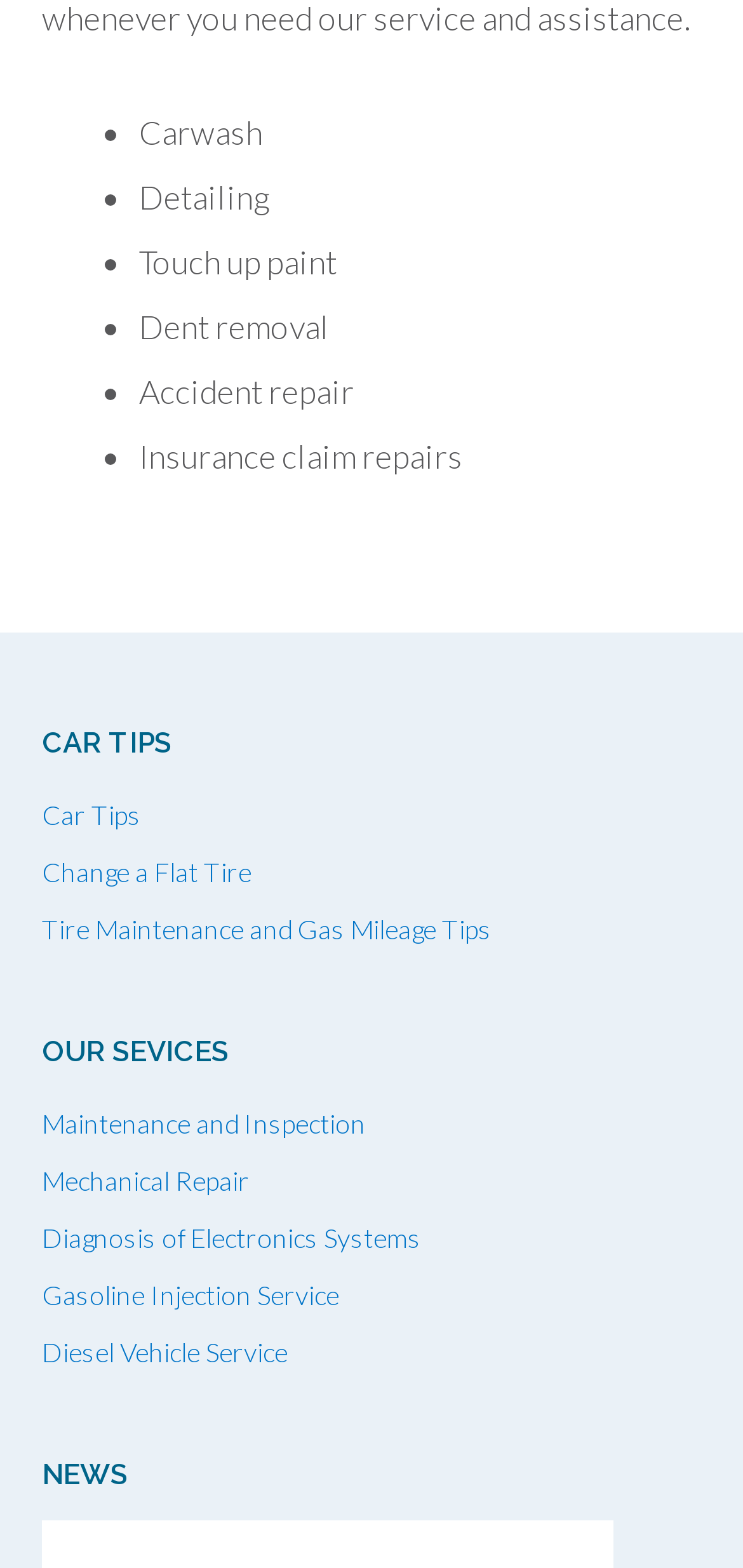Determine the bounding box coordinates of the clickable element to complete this instruction: "Click on Car Tips". Provide the coordinates in the format of four float numbers between 0 and 1, [left, top, right, bottom].

[0.056, 0.509, 0.19, 0.53]